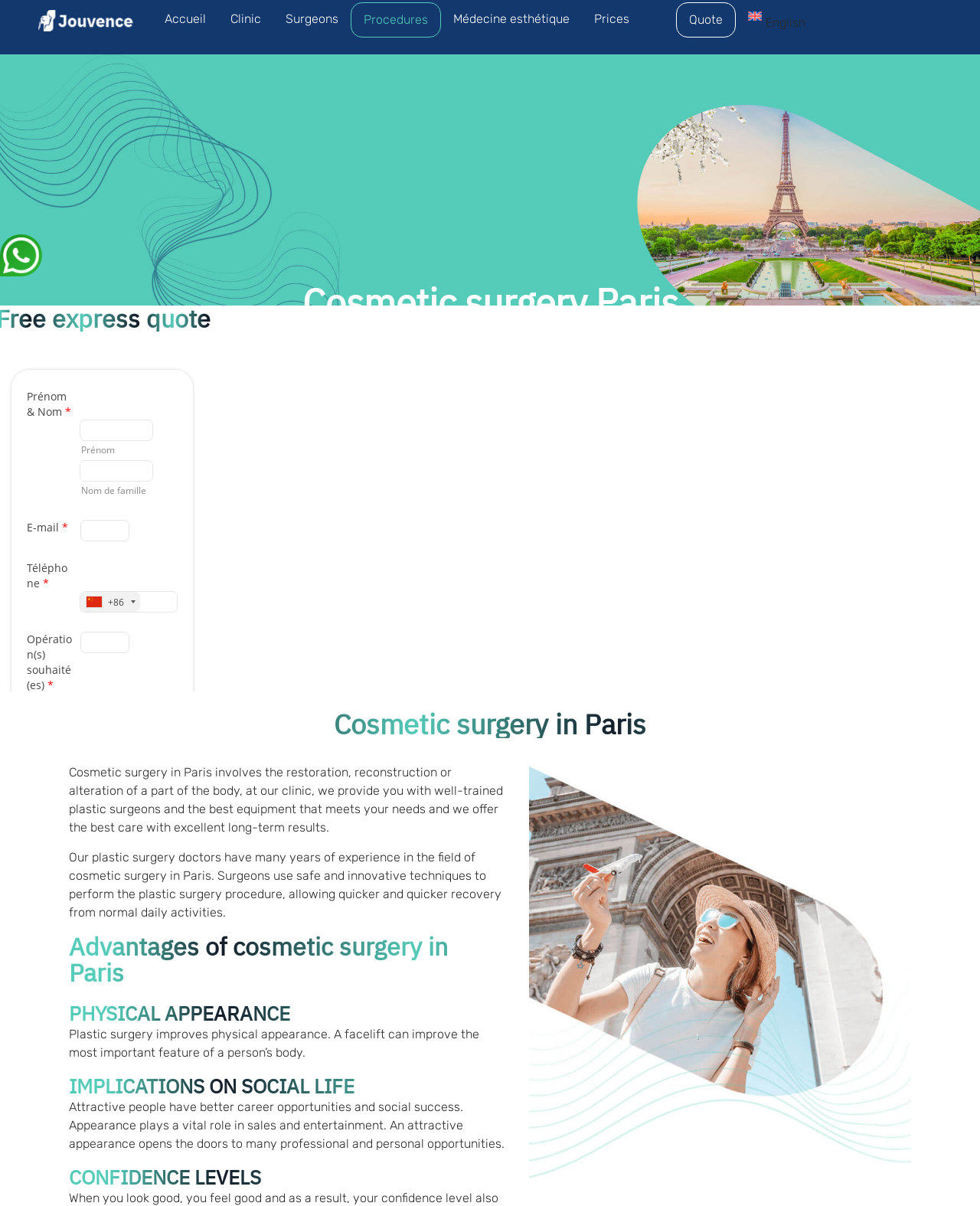Please locate the bounding box coordinates for the element that should be clicked to achieve the following instruction: "Read the full article". Ensure the coordinates are given as four float numbers between 0 and 1, i.e., [left, top, right, bottom].

None